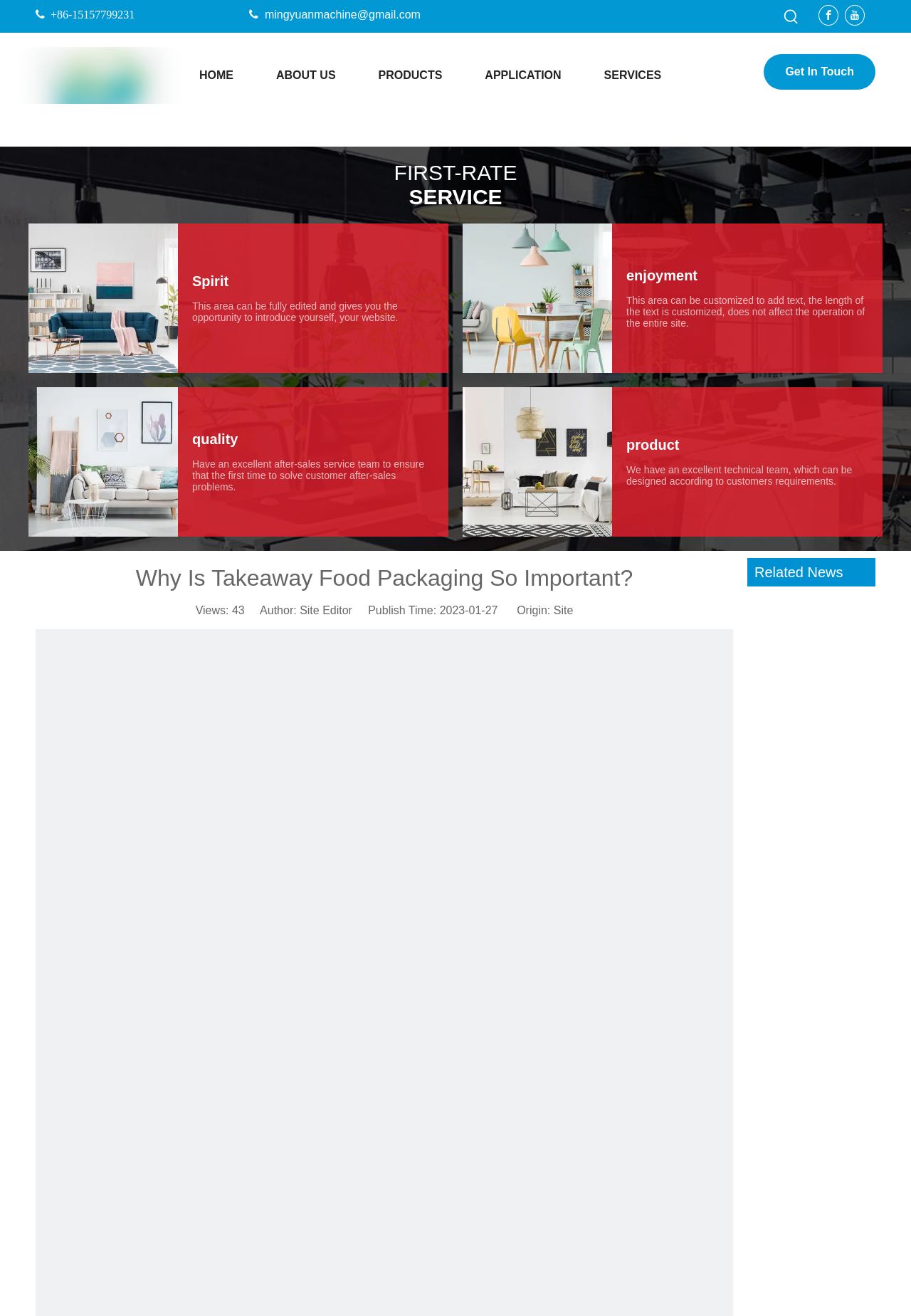Bounding box coordinates should be provided in the format (top-left x, top-left y, bottom-right x, bottom-right y) with all values between 0 and 1. Identify the bounding box for this UI element: Get In Touch

[0.839, 0.041, 0.961, 0.068]